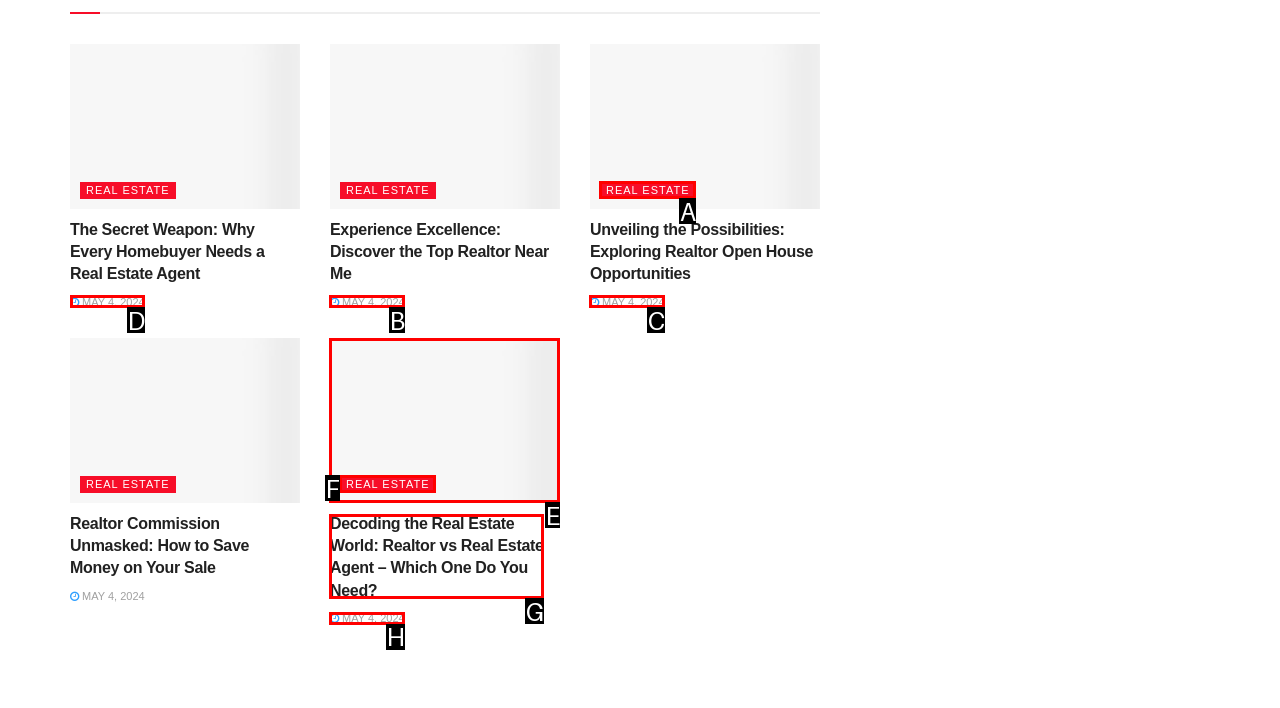Tell me which one HTML element I should click to complete the following task: check the date 'MAY 4, 2024' Answer with the option's letter from the given choices directly.

D